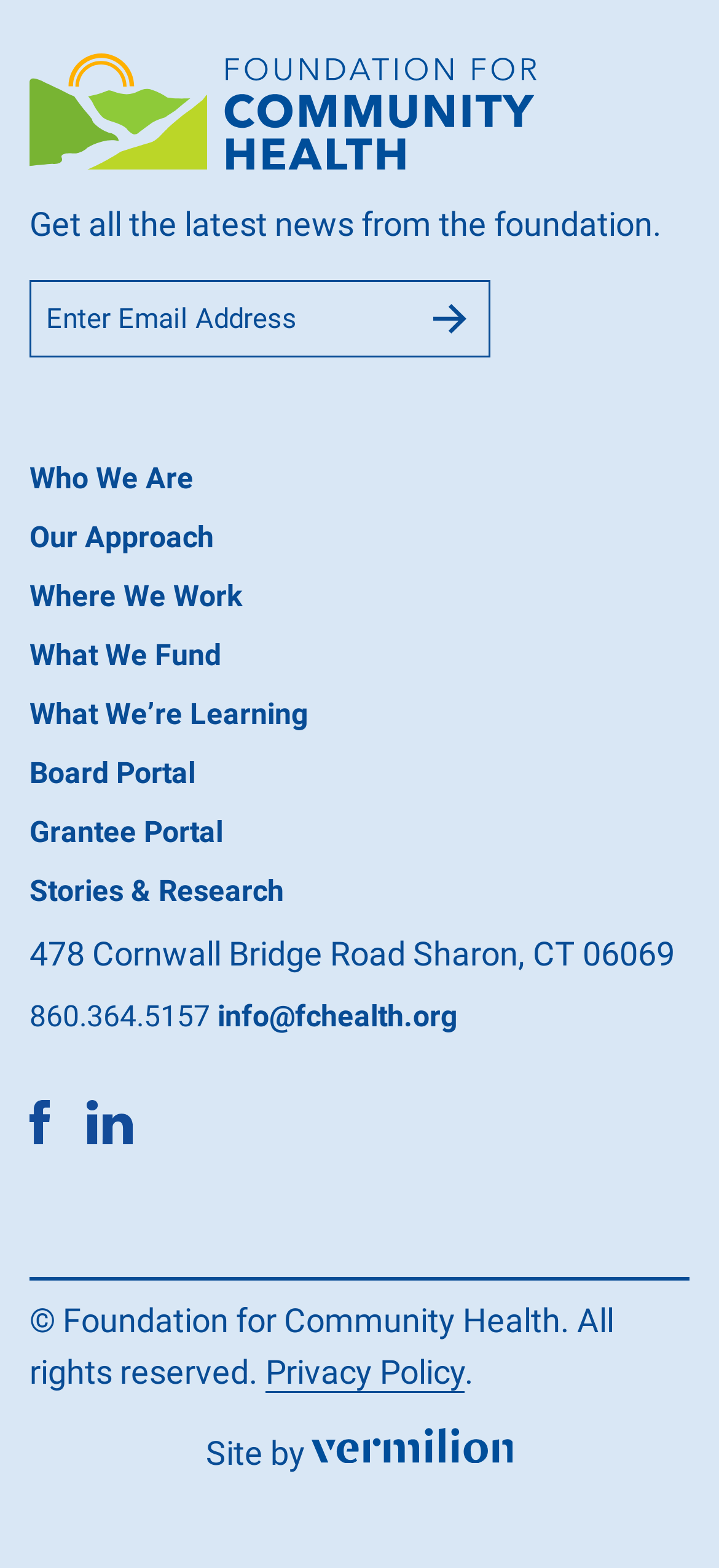With reference to the screenshot, provide a detailed response to the question below:
How many social media links are available on the webpage?

I found the social media links by looking at the link elements located at the bottom of the webpage, which contain links to the Foundation for Community Health's Facebook and LinkedIn pages.